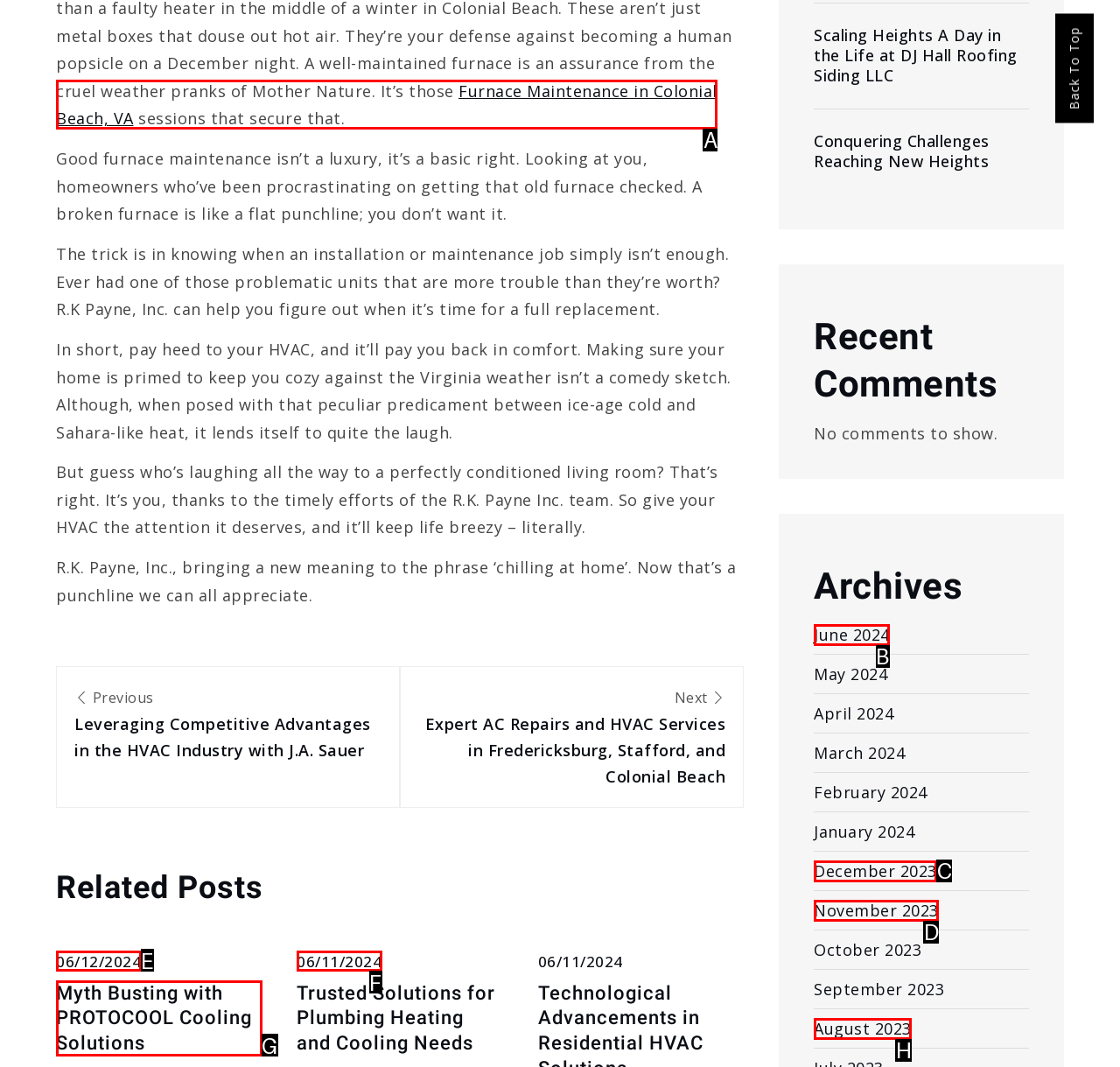Which option should you click on to fulfill this task: View 'June 2024' archives? Answer with the letter of the correct choice.

B